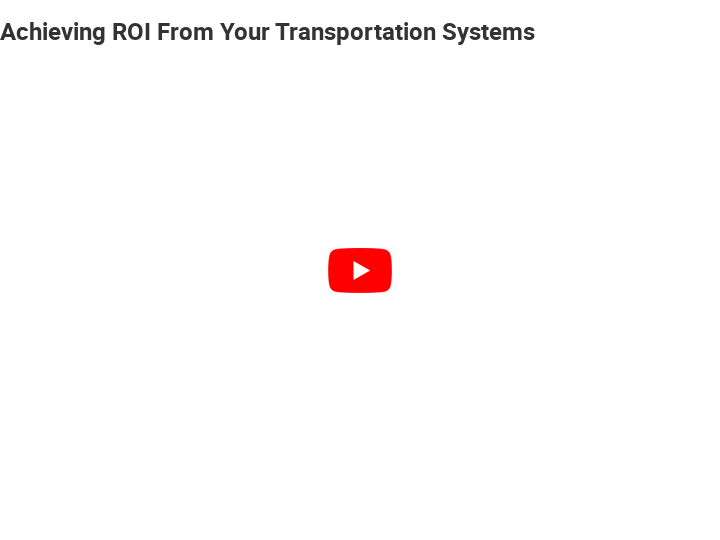What is the purpose of the video?
Based on the image, please offer an in-depth response to the question.

The video aims to educate and inform viewers on how to effectively navigate logistics technology changes and enhance system efficiencies, ultimately providing valuable knowledge to help shippers optimize their transportation systems.